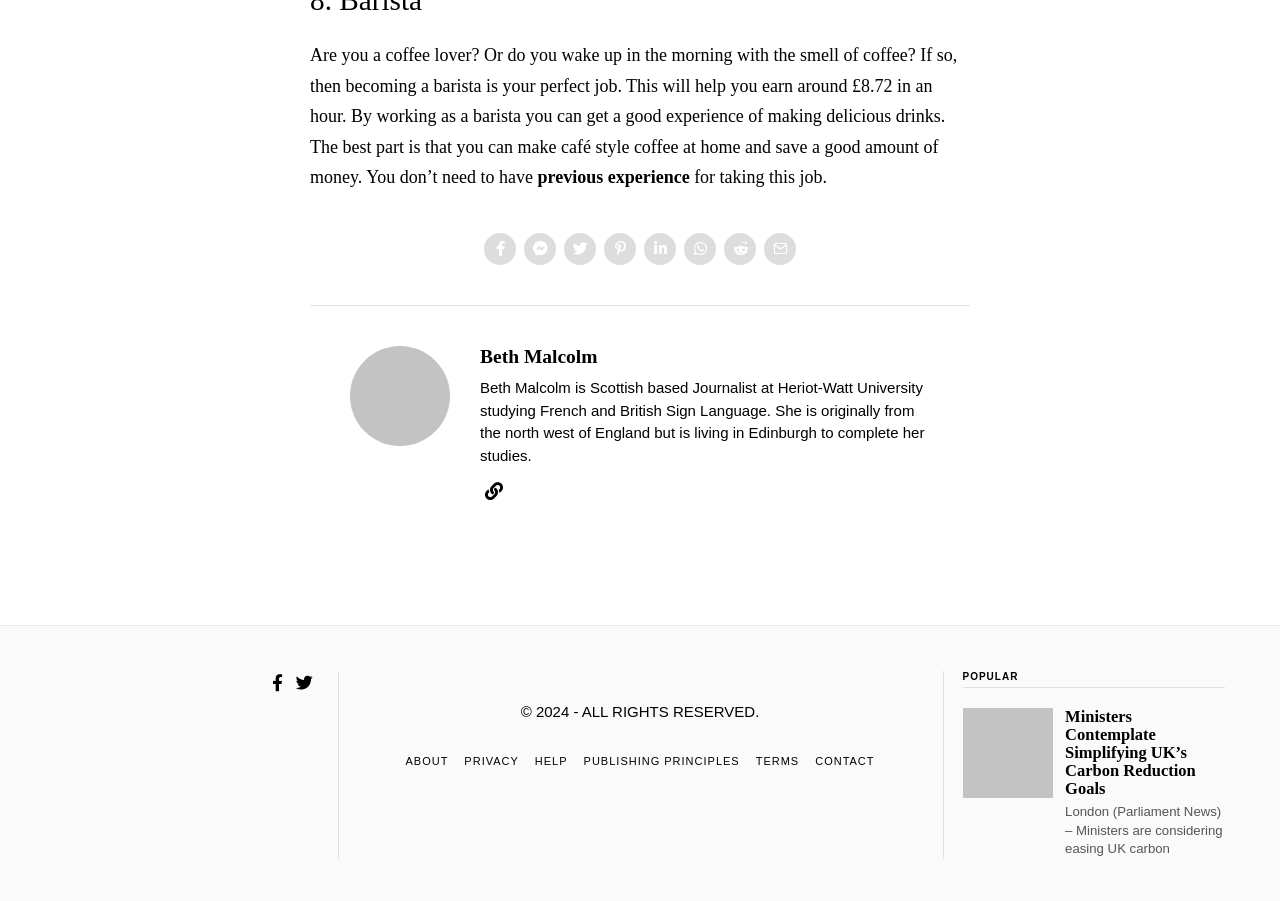Based on the element description title="Website", identify the bounding box of the UI element in the given webpage screenshot. The coordinates should be in the format (top-left x, top-left y, bottom-right x, bottom-right y) and must be between 0 and 1.

[0.375, 0.532, 0.397, 0.558]